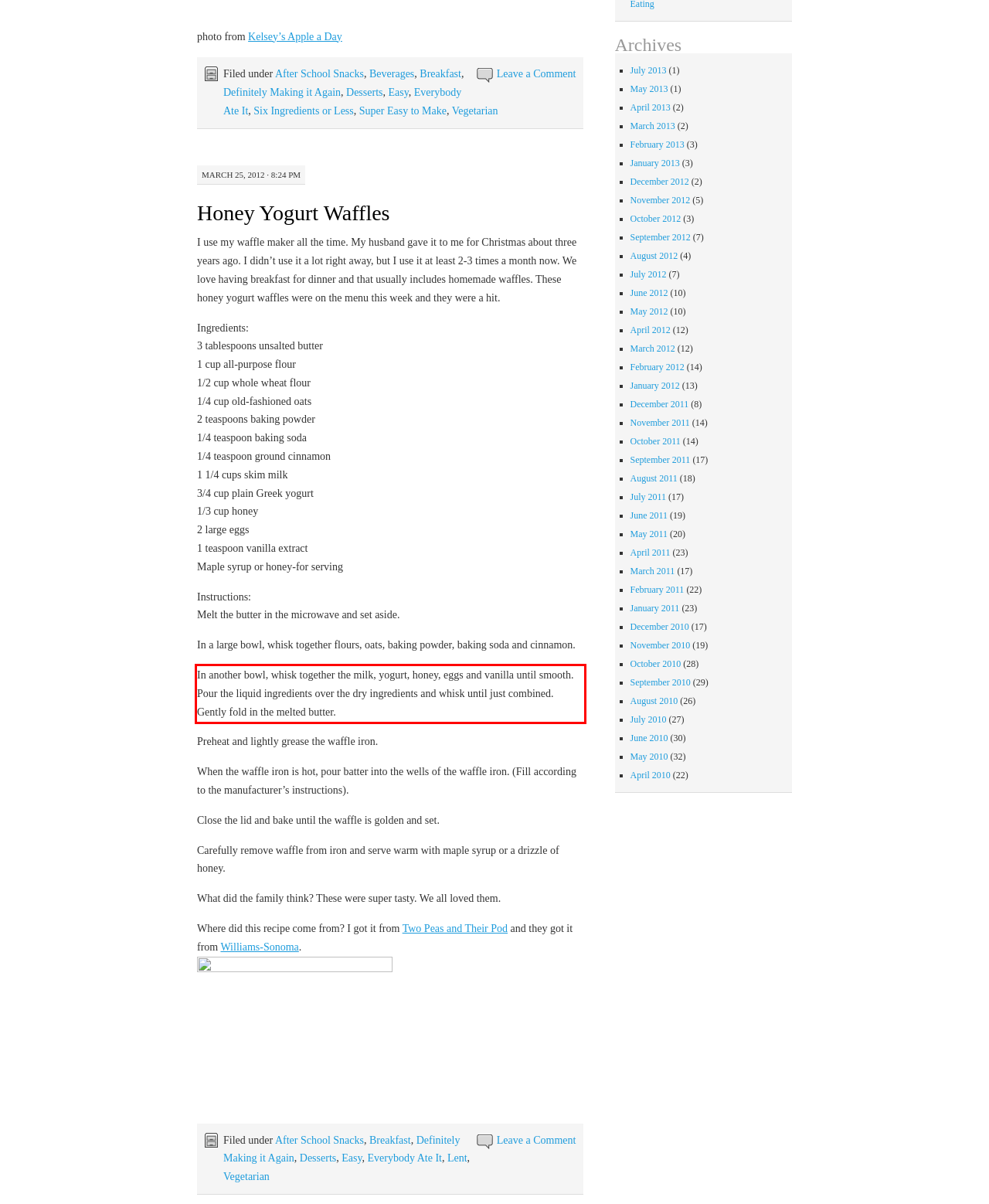Inspect the webpage screenshot that has a red bounding box and use OCR technology to read and display the text inside the red bounding box.

In another bowl, whisk together the milk, yogurt, honey, eggs and vanilla until smooth. Pour the liquid ingredients over the dry ingredients and whisk until just combined. Gently fold in the melted butter.